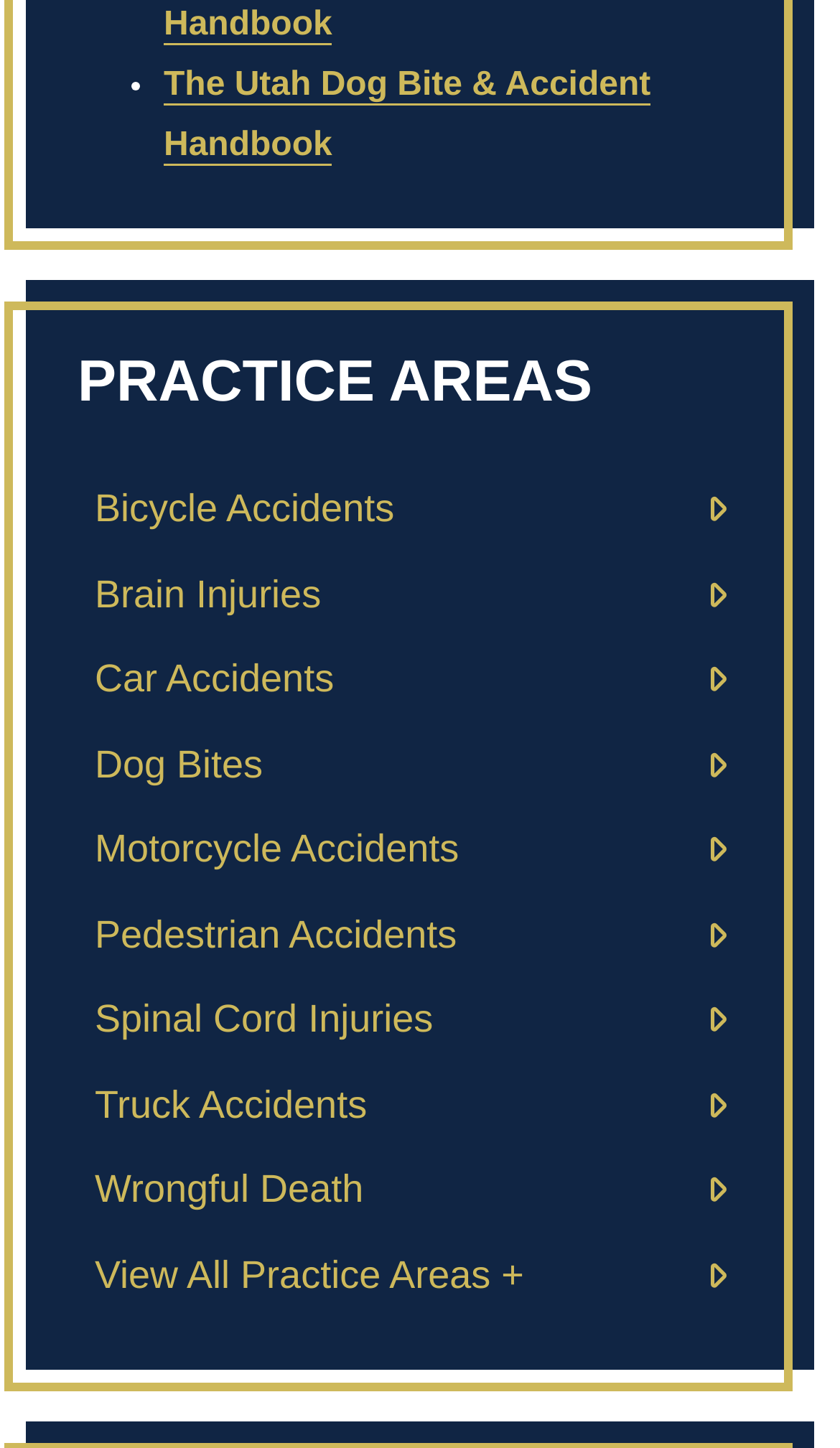Identify the bounding box coordinates for the UI element described as follows: "Spinal Cord Injuries". Ensure the coordinates are four float numbers between 0 and 1, formatted as [left, top, right, bottom].

[0.113, 0.689, 0.516, 0.719]